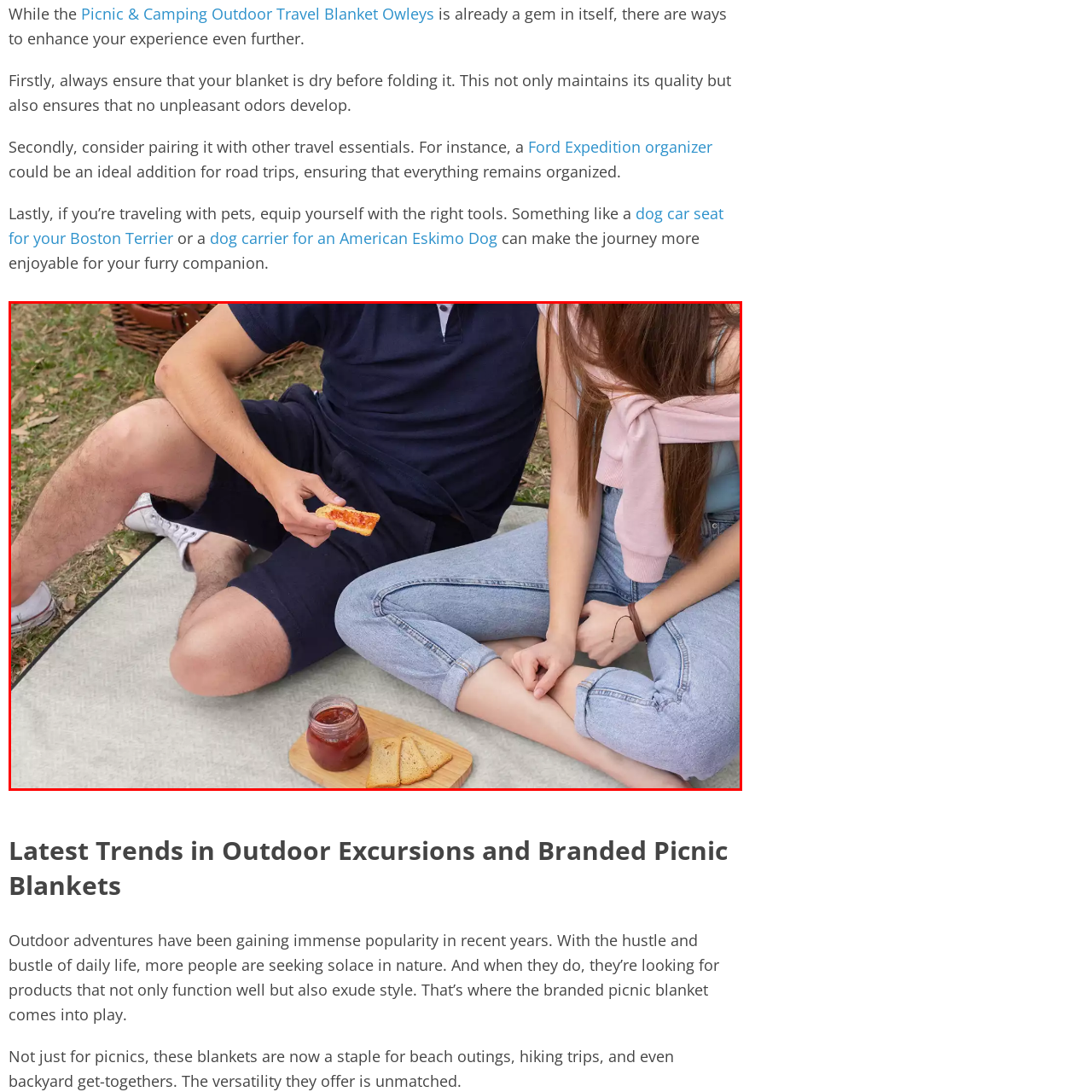Analyze the image highlighted by the red bounding box and give a one-word or phrase answer to the query: What is draped over the woman's shoulders?

a pink sweater